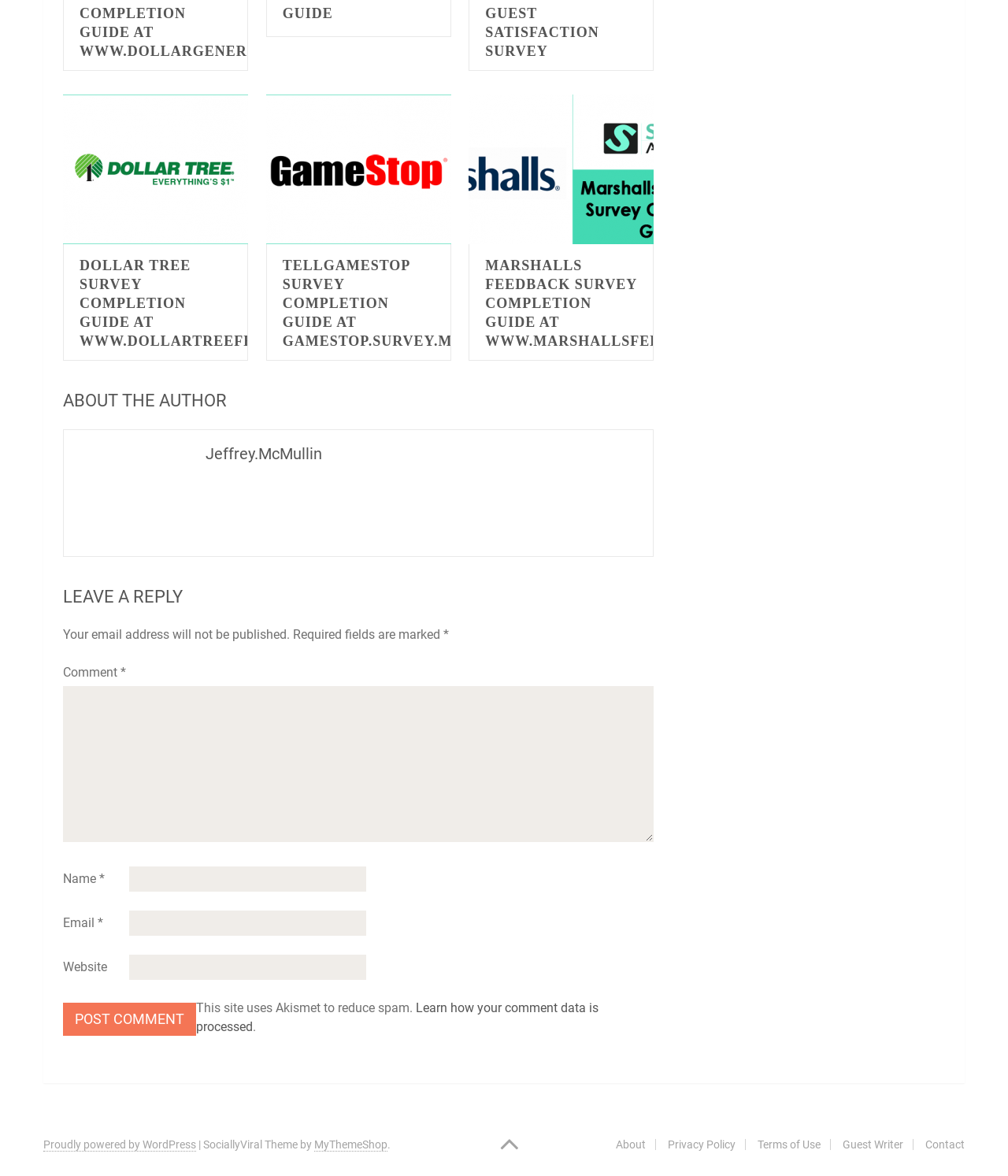Please identify the bounding box coordinates of the element's region that needs to be clicked to fulfill the following instruction: "Click the Post Comment button". The bounding box coordinates should consist of four float numbers between 0 and 1, i.e., [left, top, right, bottom].

[0.062, 0.852, 0.195, 0.881]